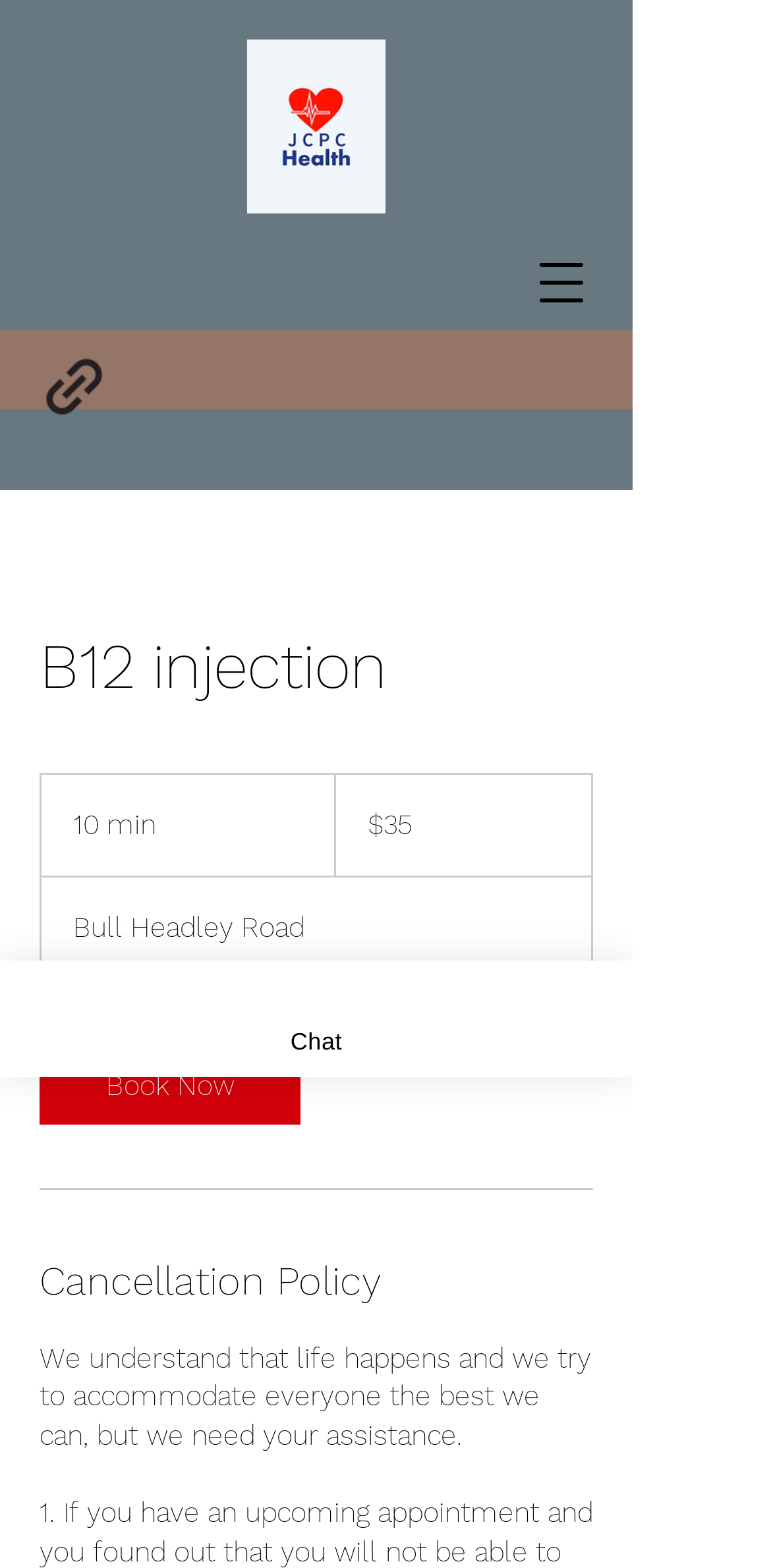Respond with a single word or short phrase to the following question: 
What is the purpose of the button at the top right corner?

Open navigation menu